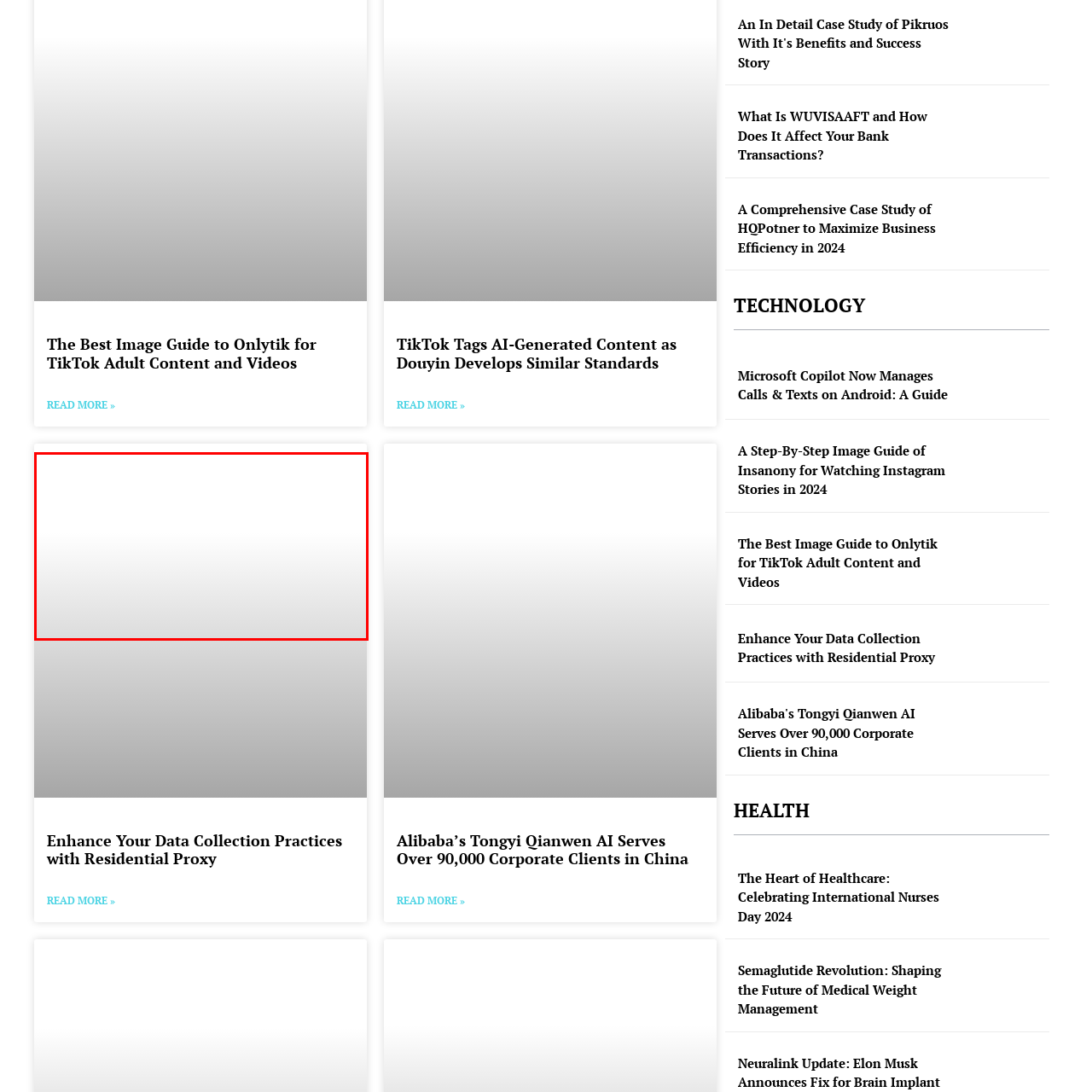What is the purpose of residential proxies?
Direct your attention to the image marked by the red bounding box and provide a detailed answer based on the visual details available.

The purpose of residential proxies is to provide anonymous access to web data, as stated in the caption, which enables professionals to leverage extensive online data for business analytics or research purposes.